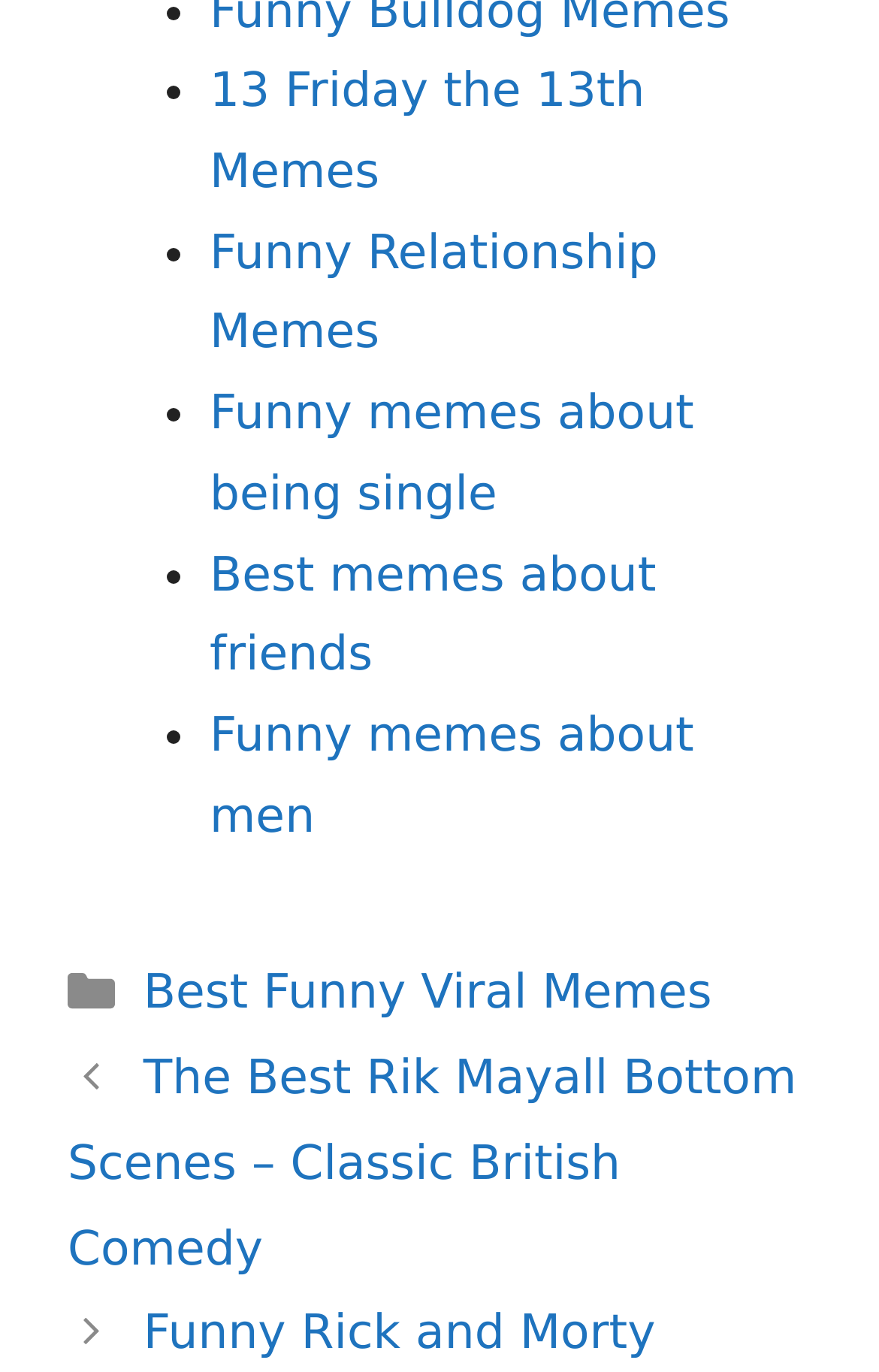Based on the image, provide a detailed and complete answer to the question: 
What type of content is listed on the webpage?

The webpage lists various types of memes, including Friday the 13th memes, funny relationship memes, and memes about being single, friends, and men, which suggests that the webpage is dedicated to showcasing different types of memes.